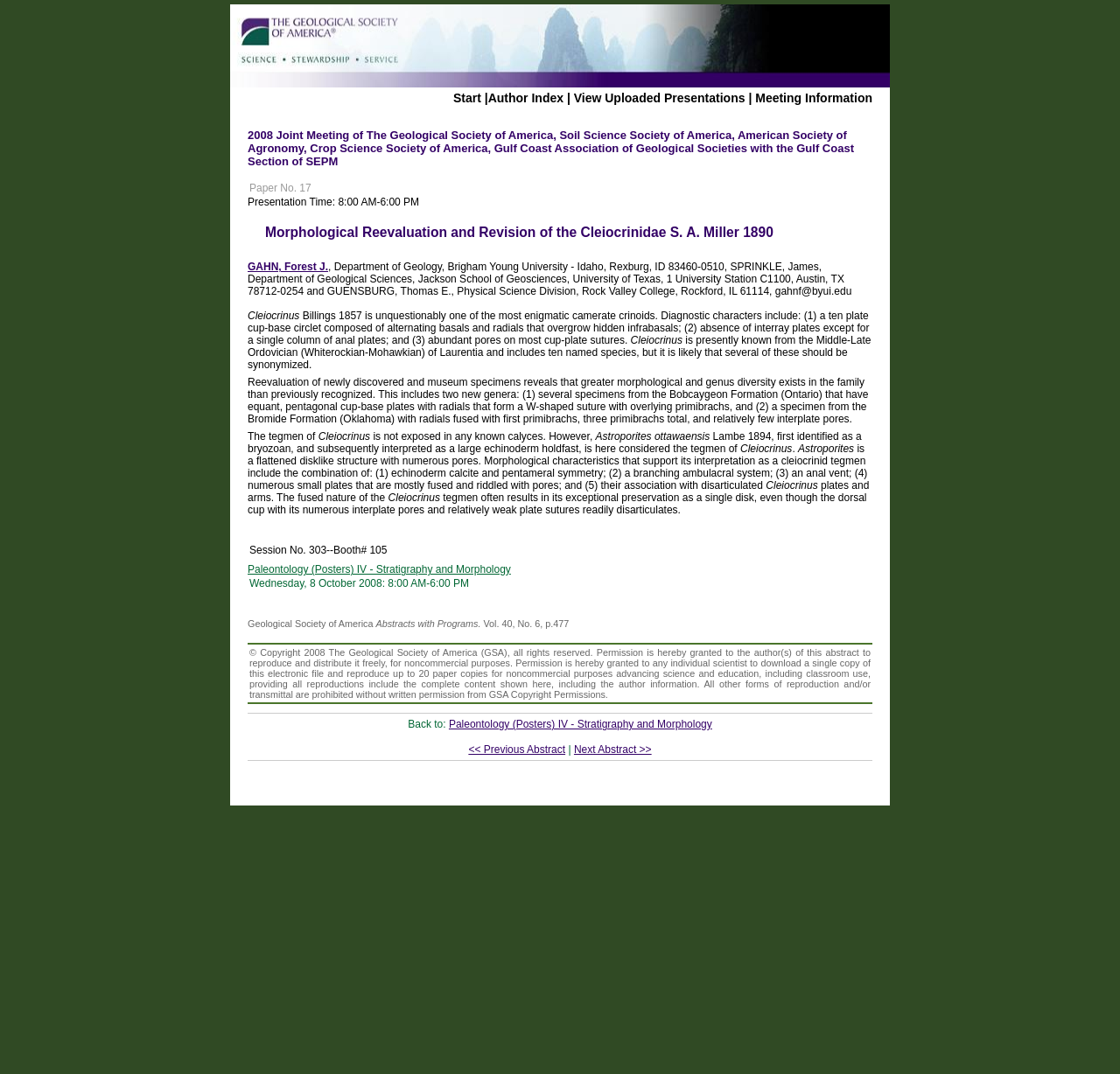Indicate the bounding box coordinates of the clickable region to achieve the following instruction: "Go to meeting information."

[0.674, 0.085, 0.779, 0.098]